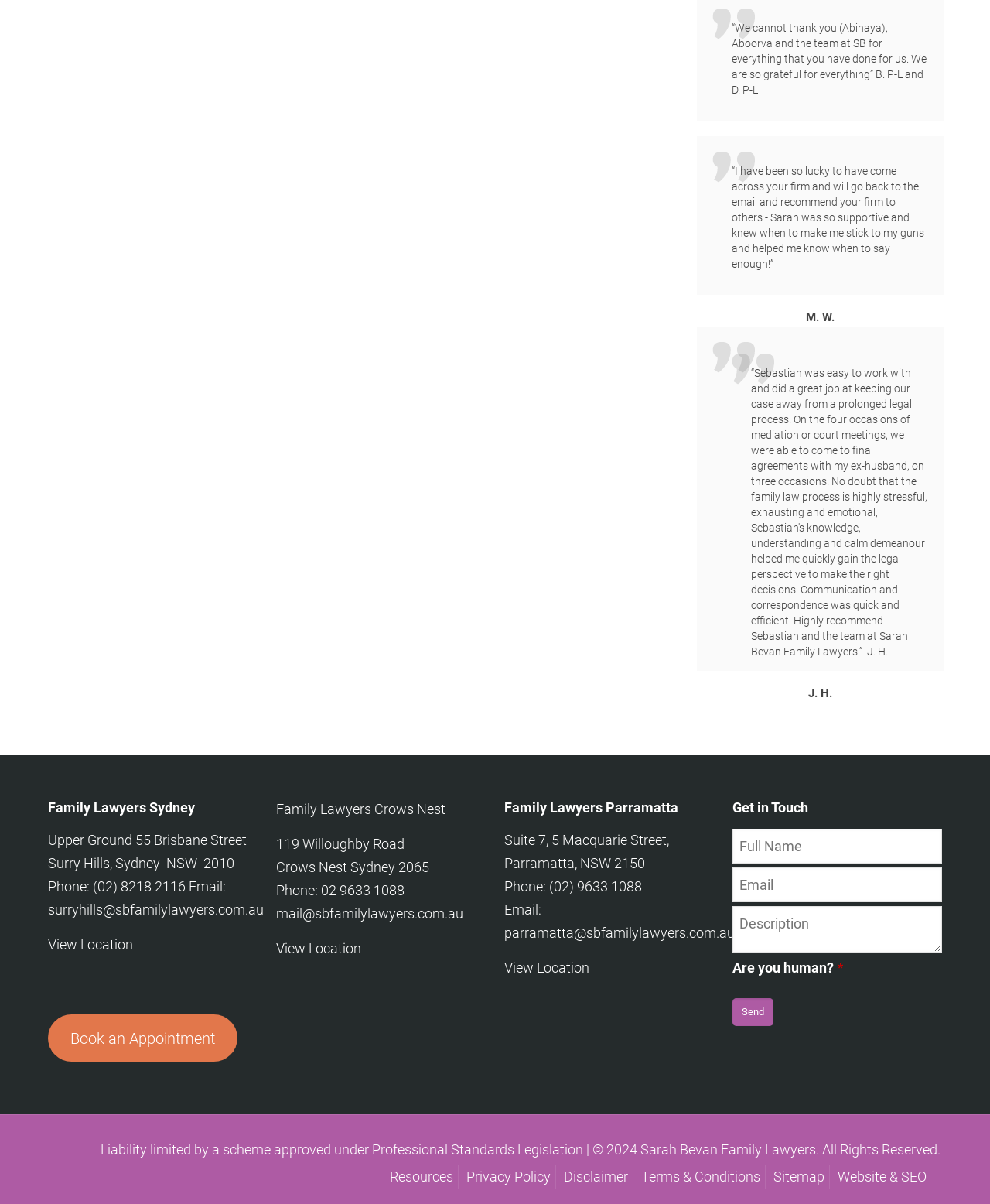Please reply to the following question using a single word or phrase: 
What is the phone number of the Surry Hills office?

(02) 8218 2116